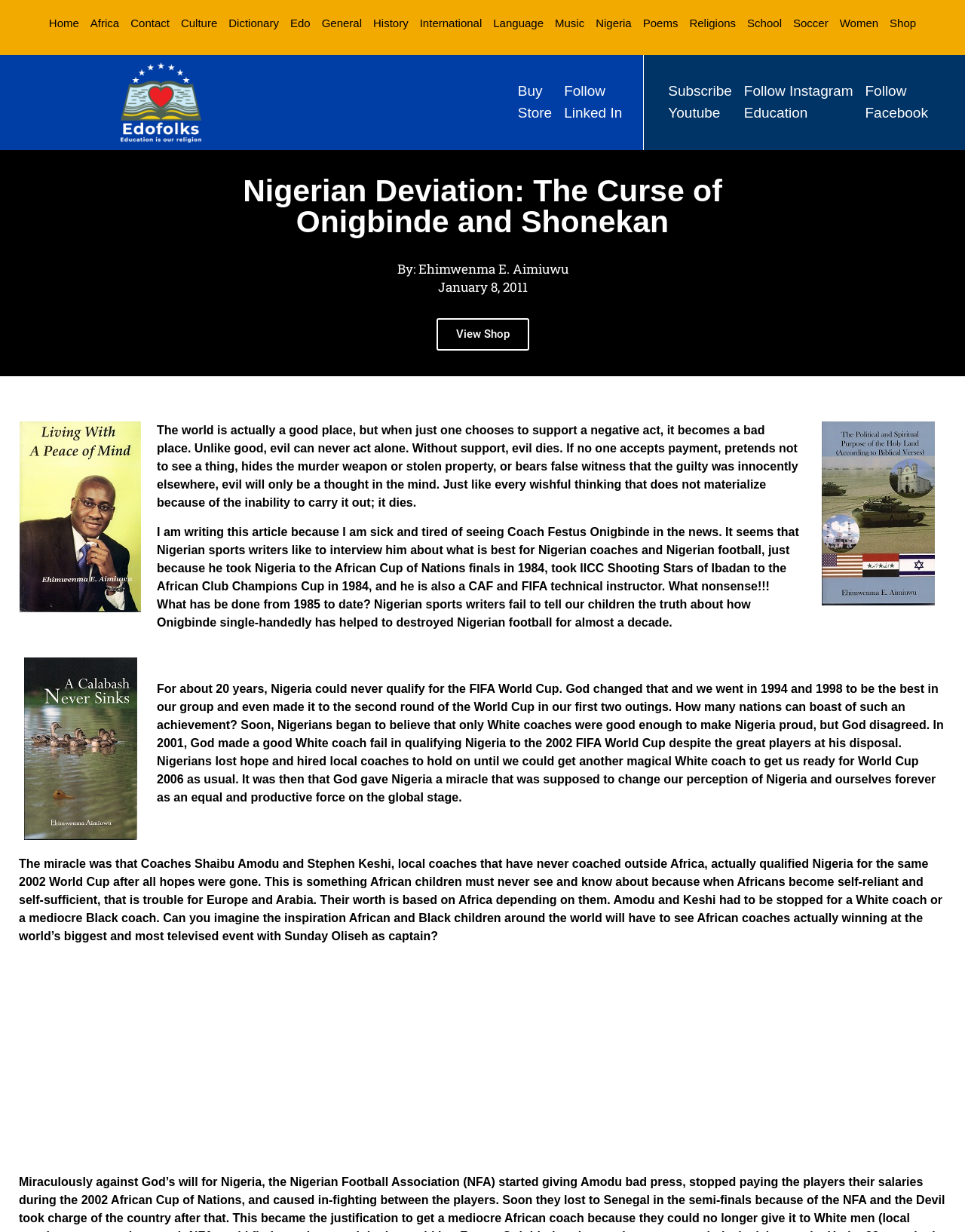Highlight the bounding box coordinates of the element that should be clicked to carry out the following instruction: "View the Shop". The coordinates must be given as four float numbers ranging from 0 to 1, i.e., [left, top, right, bottom].

[0.452, 0.259, 0.548, 0.285]